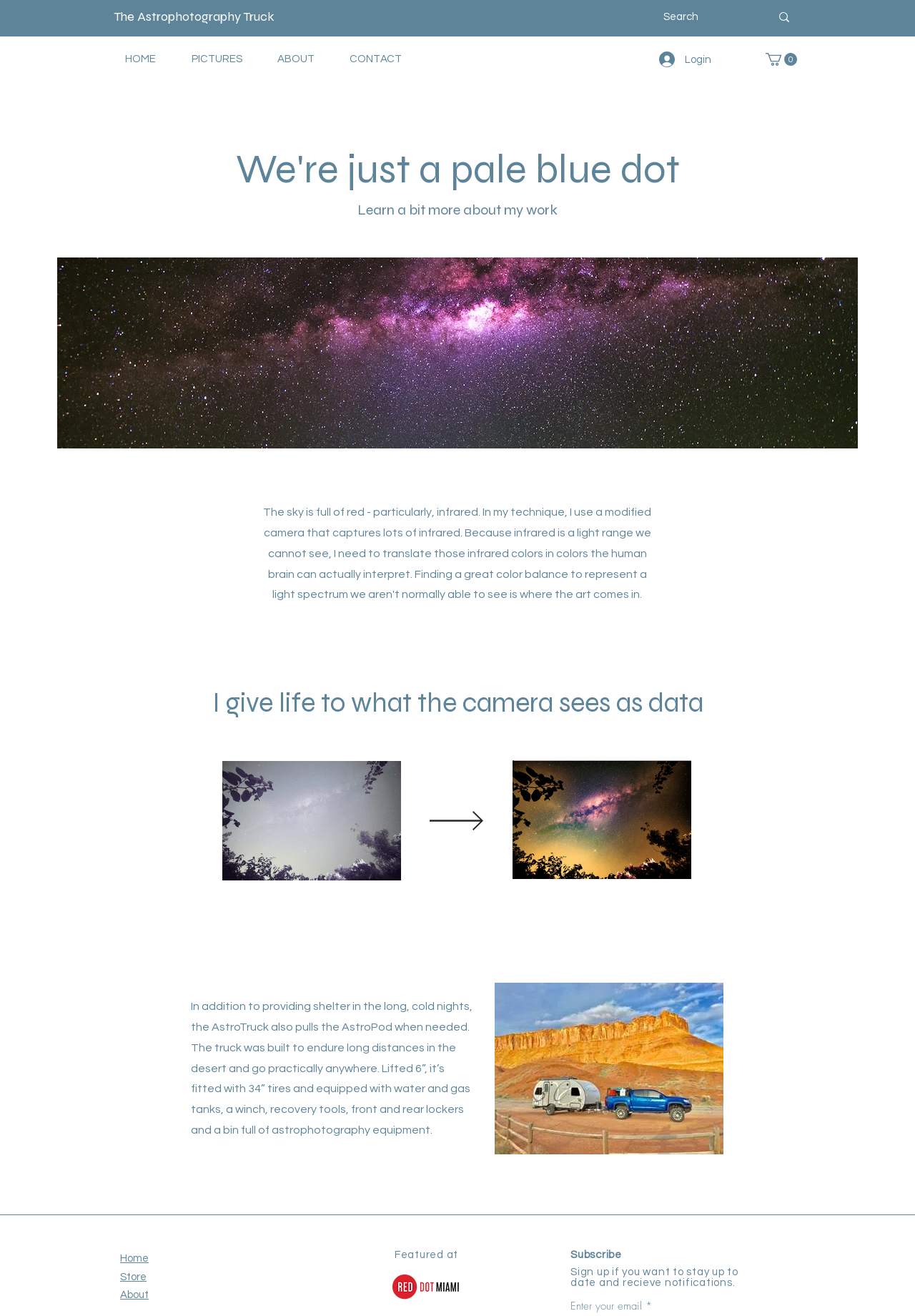What is the theme of the website?
Offer a detailed and exhaustive answer to the question.

I inferred the theme of the website by looking at the title 'The Astrophotography Truck' and the content of the website, which seems to be about astrophotography and the equipment used for it.